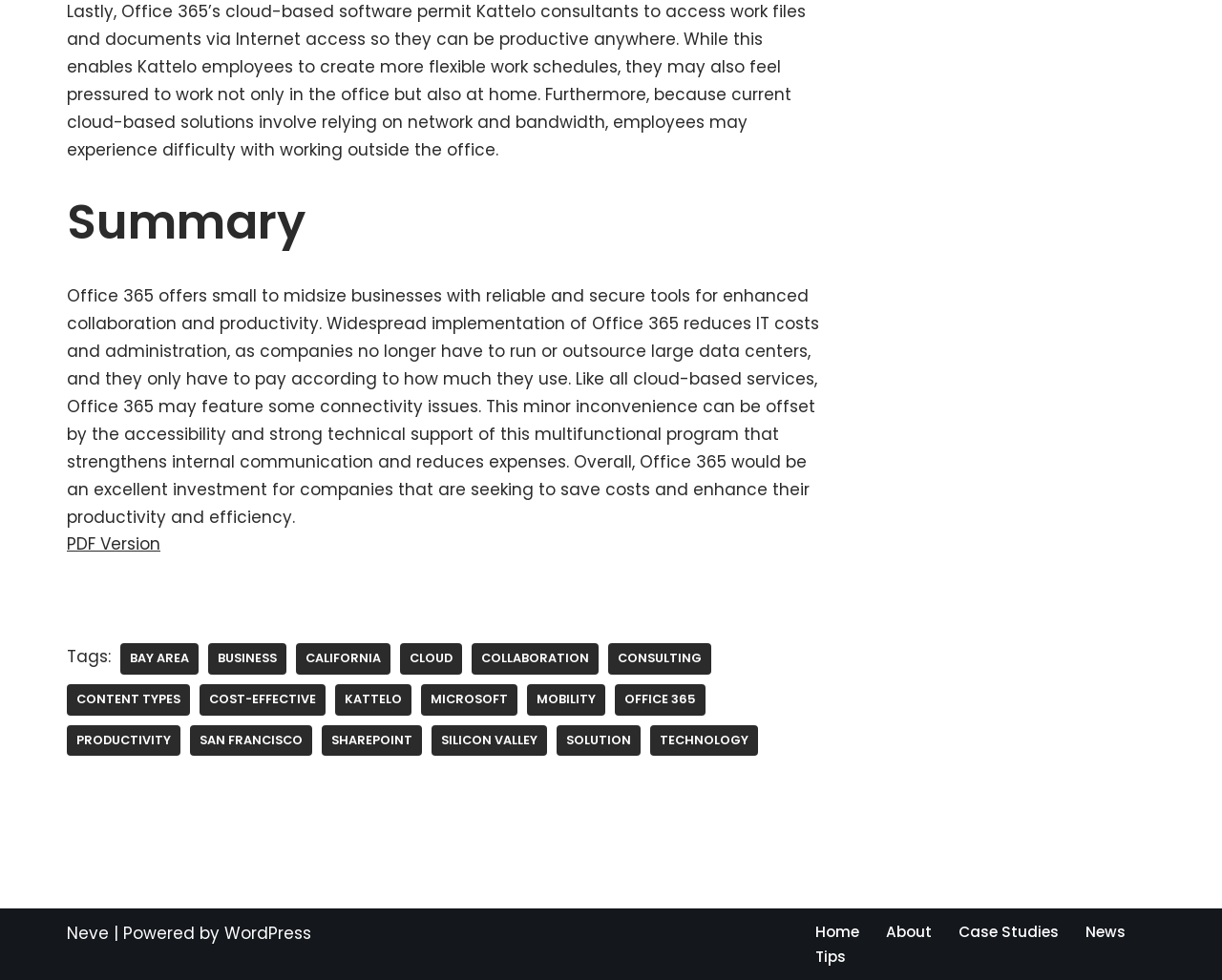Please specify the bounding box coordinates of the area that should be clicked to accomplish the following instruction: "Learn about 'Office 365'". The coordinates should consist of four float numbers between 0 and 1, i.e., [left, top, right, bottom].

[0.503, 0.698, 0.577, 0.73]